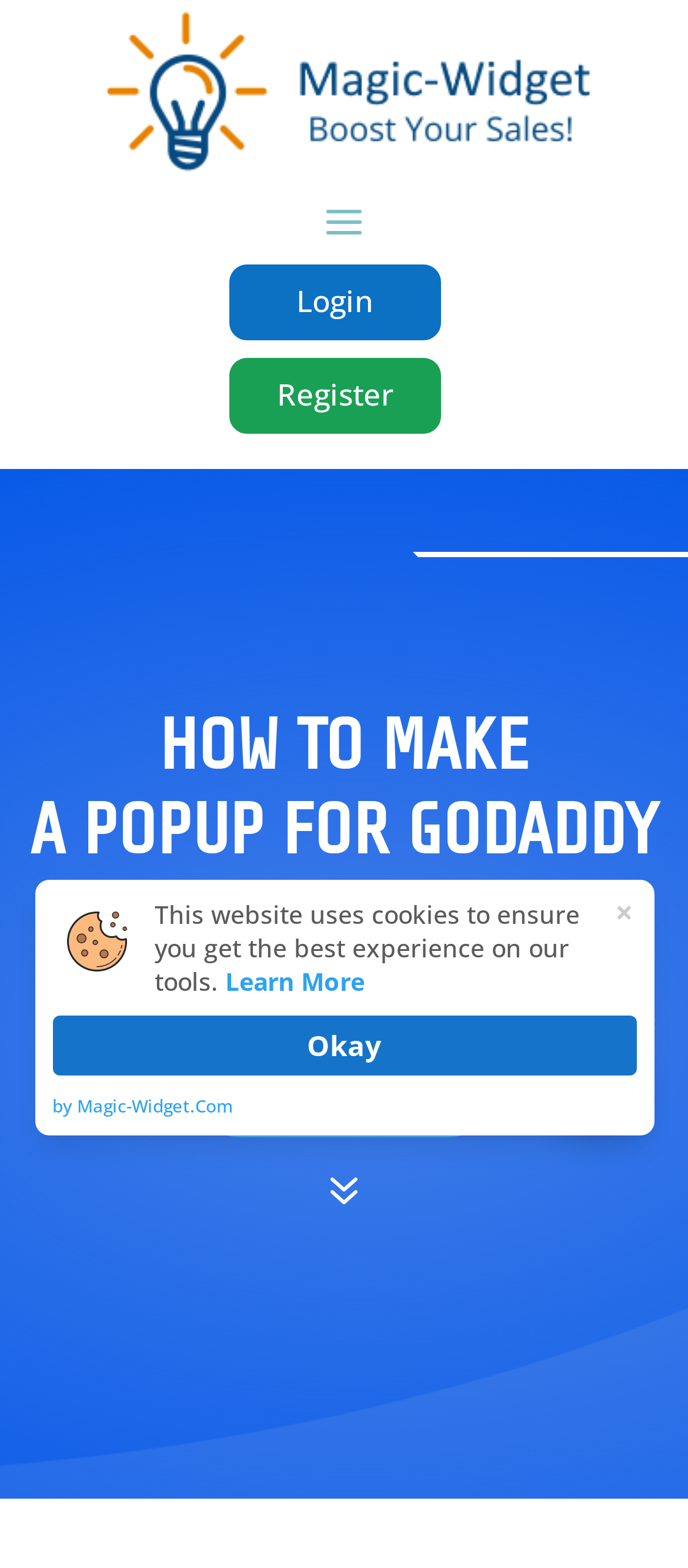Summarize the webpage comprehensively, mentioning all visible components.

The webpage is a step-by-step guide on creating a pop-up for a GoDaddy Builder website. At the top, there is a logo image and a link to the website's title, "How to create a pop-up in GoDaddy Builder". Below the logo, there are two links, "Login 5" and "Register 5", positioned side by side. 

Further down, there is a prominent heading that reads "HOW TO MAKE A POPUP FOR GODADDY BUILDER WEBSITE", spanning the entire width of the page. Below this heading, there is a call-to-action link, "TRY NOW! 5", positioned roughly in the middle of the page. 

At the bottom of the page, there is a footer section with a heading that reads "MAGIC-WIDGET.COM", taking up most of the width. 

There are two dialog boxes on the page. One is positioned at the top-right corner and contains a close button. The other dialog box is positioned at the bottom of the page and contains a message about the website using cookies, a "Learn More" link, a close button, an "Okay" button, and a link to "by Magic-Widget.Com".